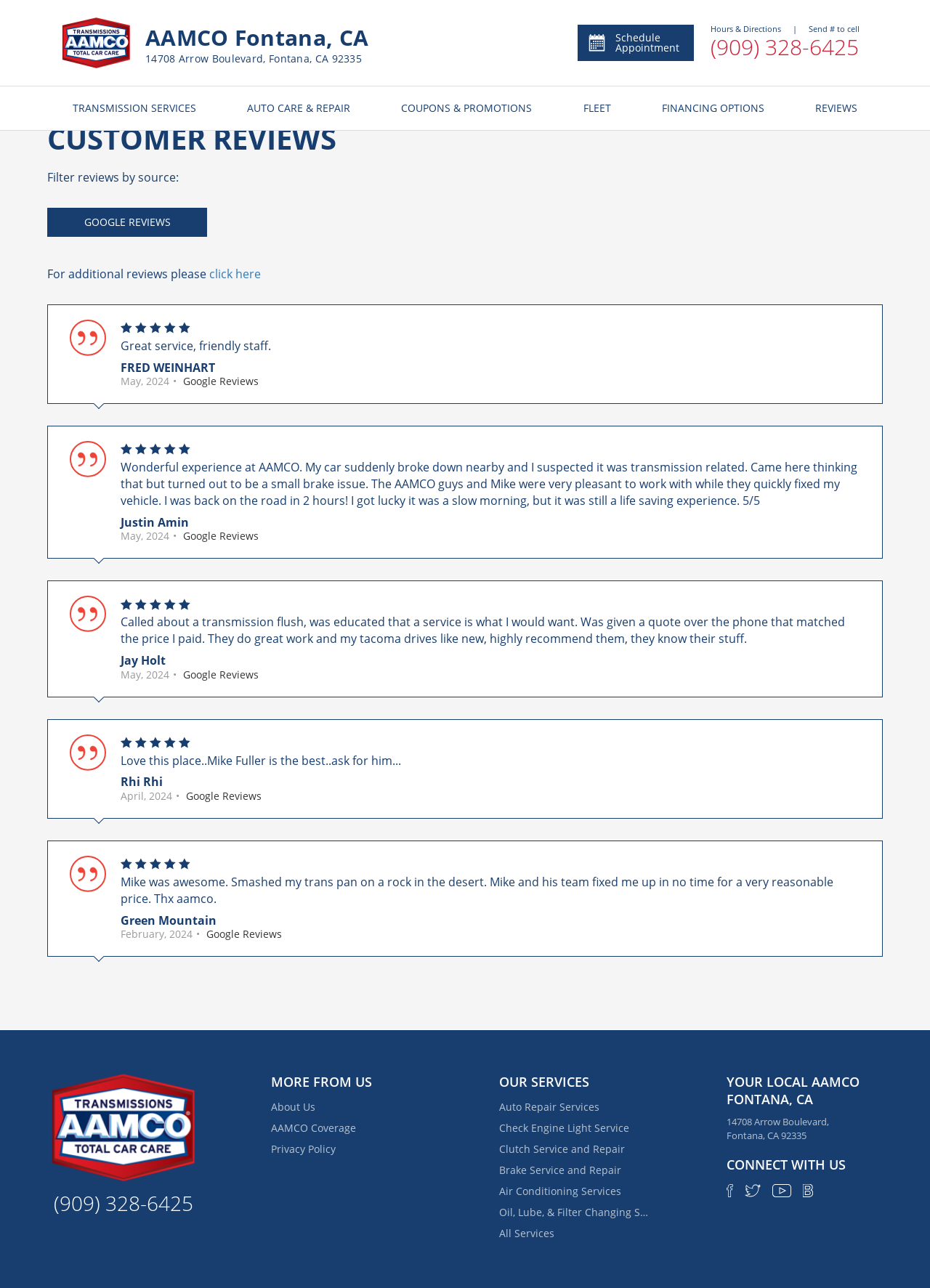Please locate the bounding box coordinates of the element that should be clicked to achieve the given instruction: "View Transmission Services".

[0.078, 0.067, 0.211, 0.101]